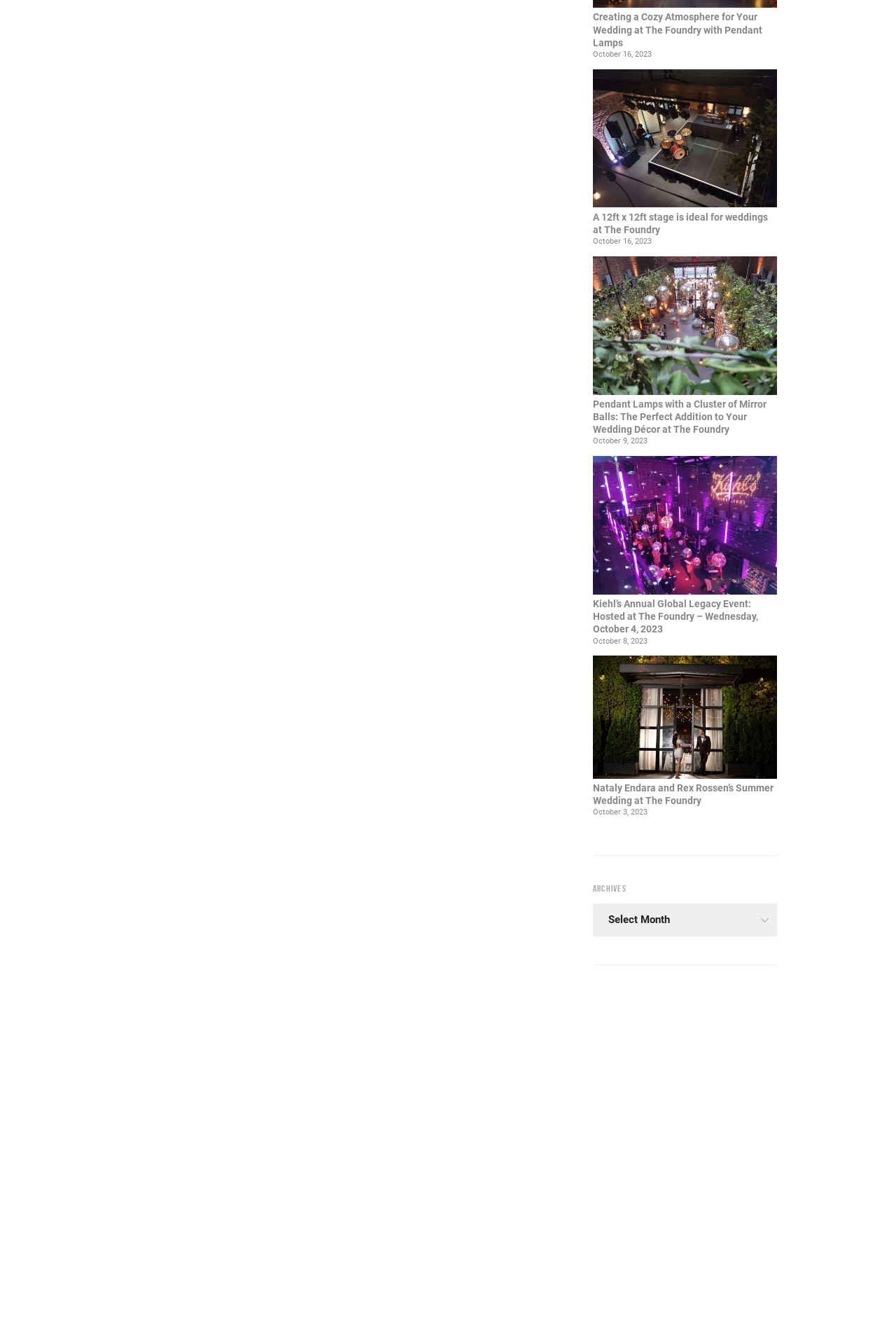What is suspended with pendant lamps above the main floor at The Foundry?
Using the visual information, respond with a single word or phrase.

A cluster of mirror balls